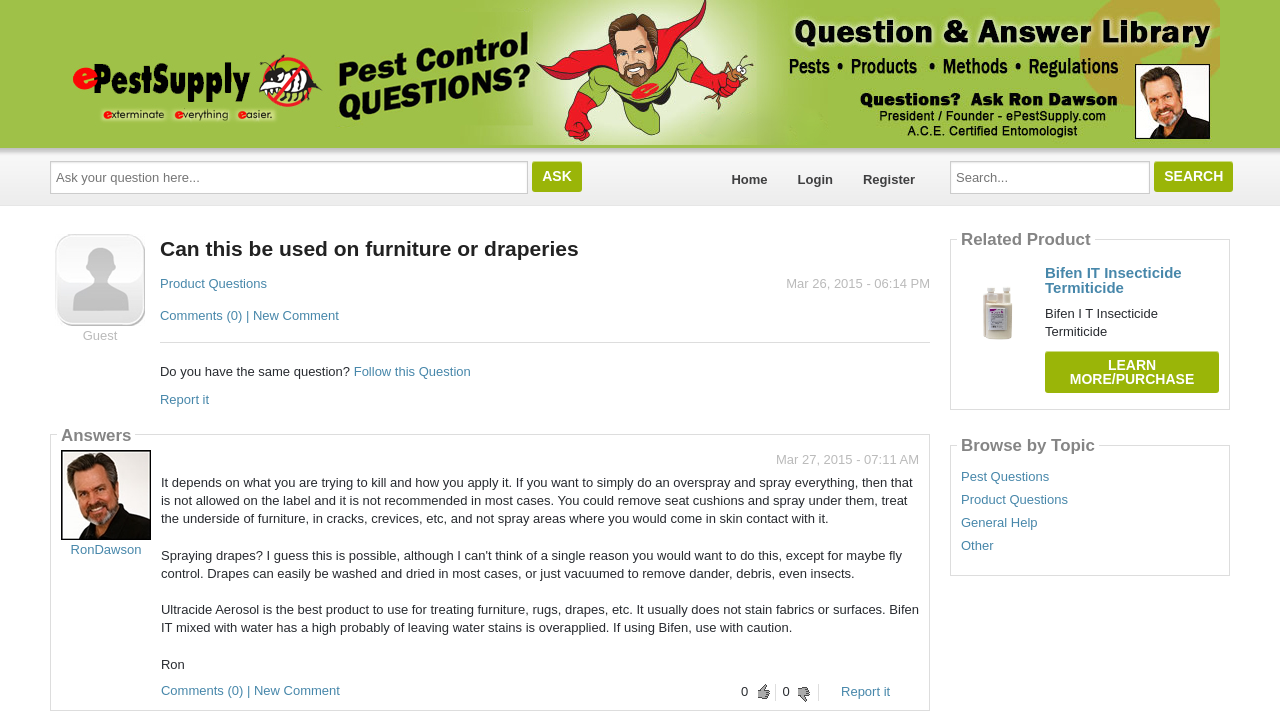Indicate the bounding box coordinates of the clickable region to achieve the following instruction: "report it."

[0.125, 0.54, 0.163, 0.561]